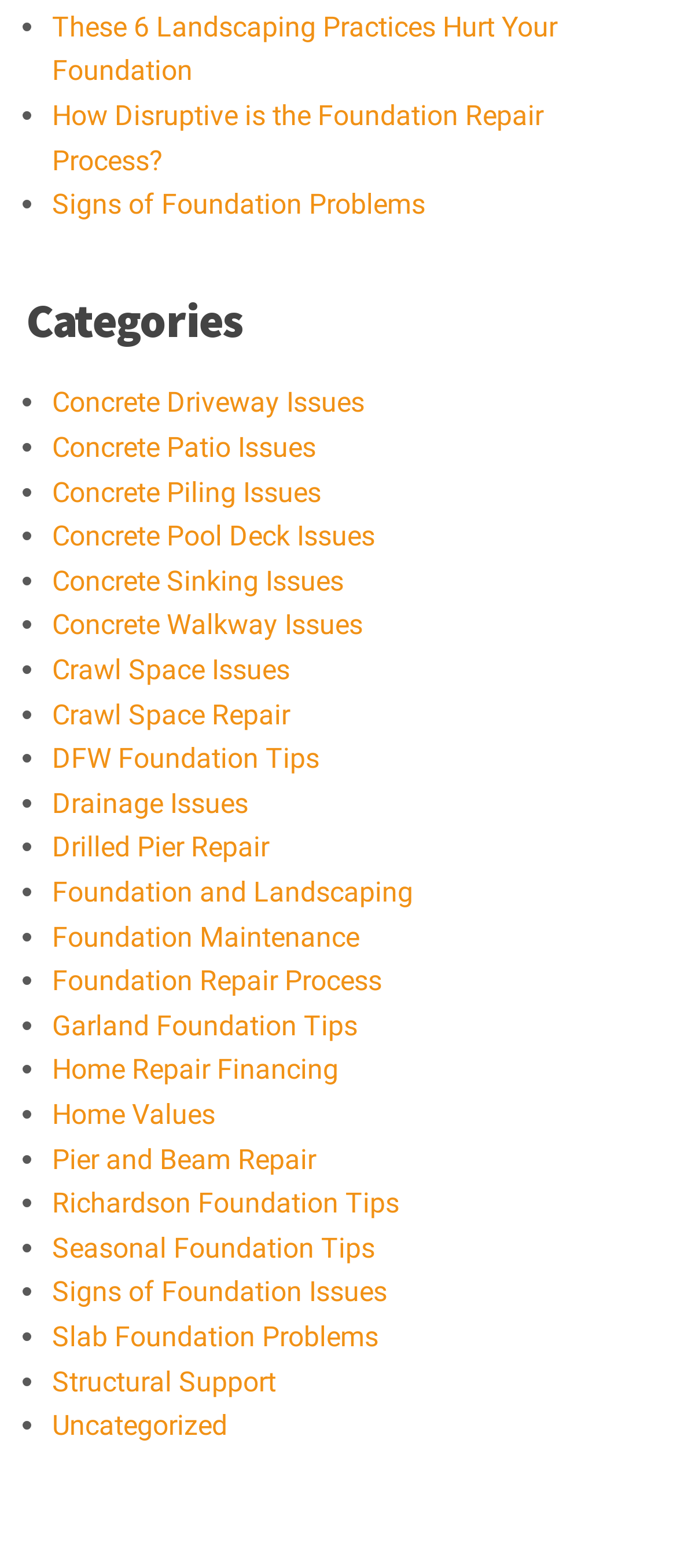Give a one-word or short-phrase answer to the following question: 
What is the main category of the webpage?

Foundation